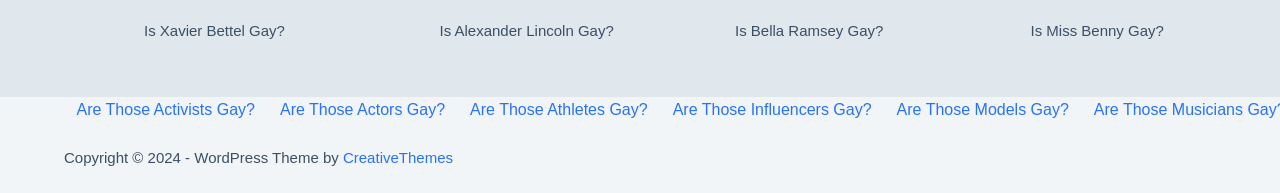Locate the bounding box coordinates of the element that needs to be clicked to carry out the instruction: "Click on the link to know if Xavier Bettel is gay". The coordinates should be given as four float numbers ranging from 0 to 1, i.e., [left, top, right, bottom].

[0.05, 0.009, 0.257, 0.32]